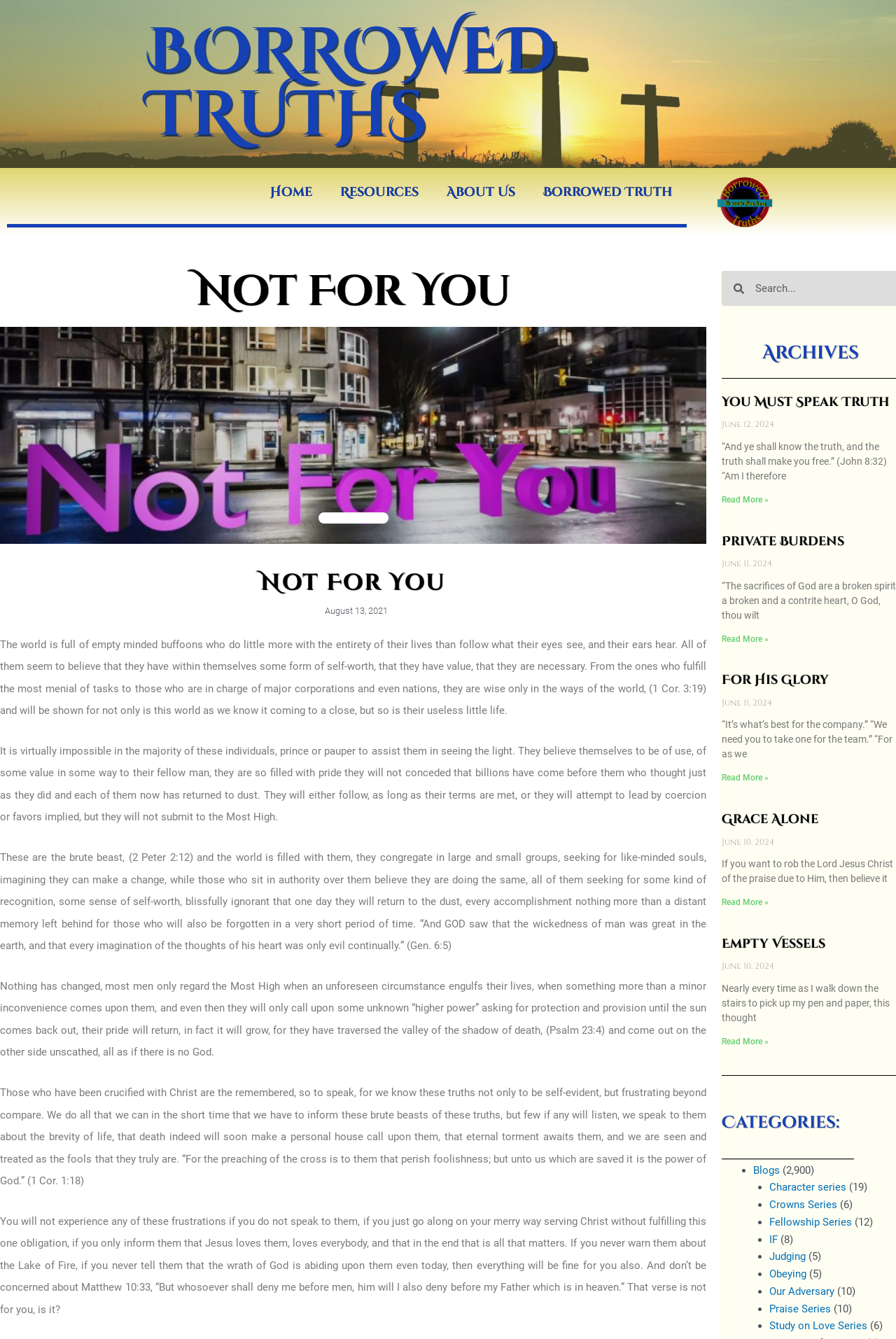What is the topic of the article?
Respond to the question with a well-detailed and thorough answer.

The topic of the article can be inferred from the content of the static text elements, which mention biblical verses and concepts, indicating that the article is related to Christianity.